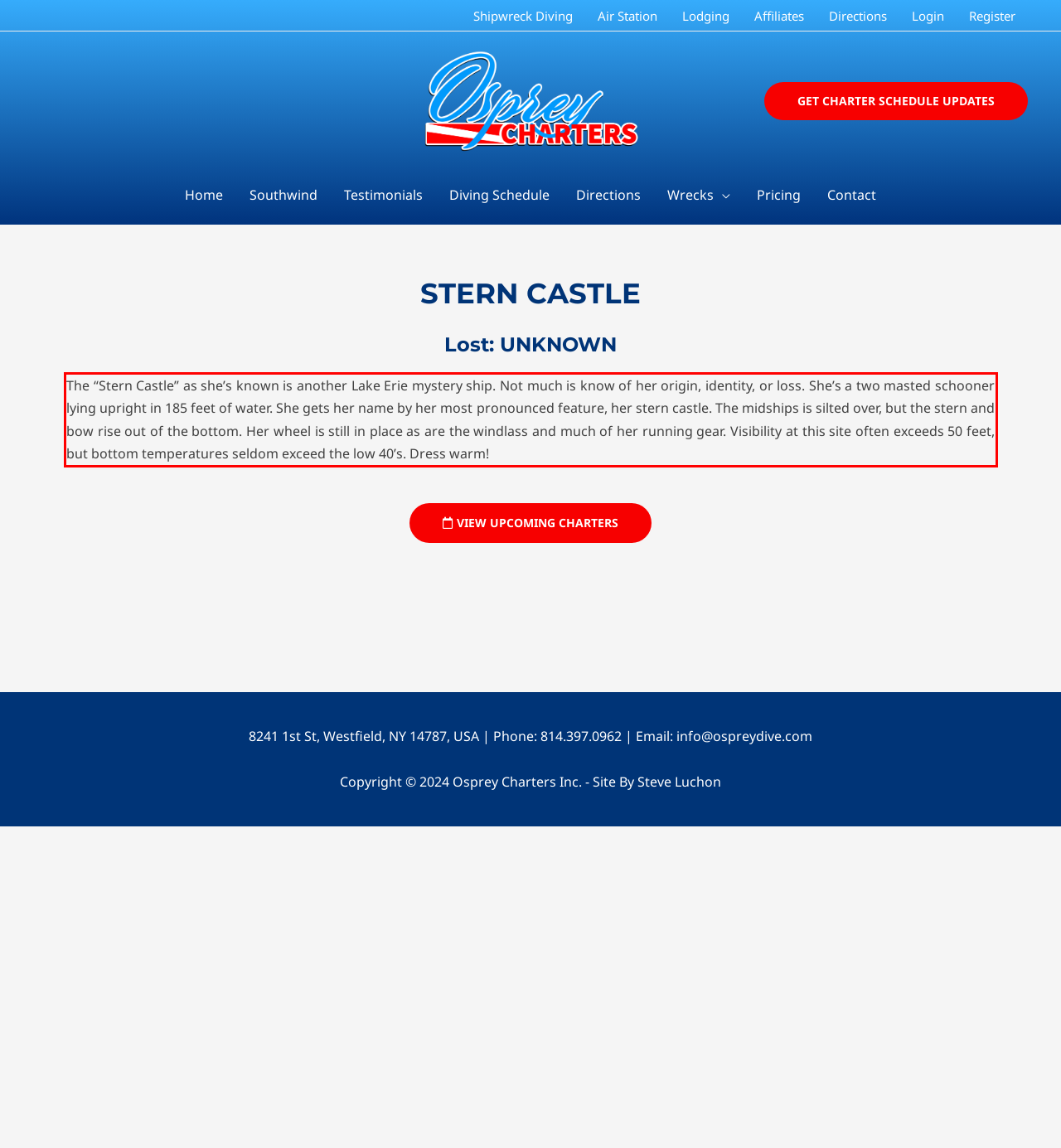Given a screenshot of a webpage containing a red rectangle bounding box, extract and provide the text content found within the red bounding box.

The “Stern Castle” as she’s known is another Lake Erie mystery ship. Not much is know of her origin, identity, or loss. She’s a two masted schooner lying upright in 185 feet of water. She gets her name by her most pronounced feature, her stern castle. The midships is silted over, but the stern and bow rise out of the bottom. Her wheel is still in place as are the windlass and much of her running gear. Visibility at this site often exceeds 50 feet, but bottom temperatures seldom exceed the low 40’s. Dress warm!